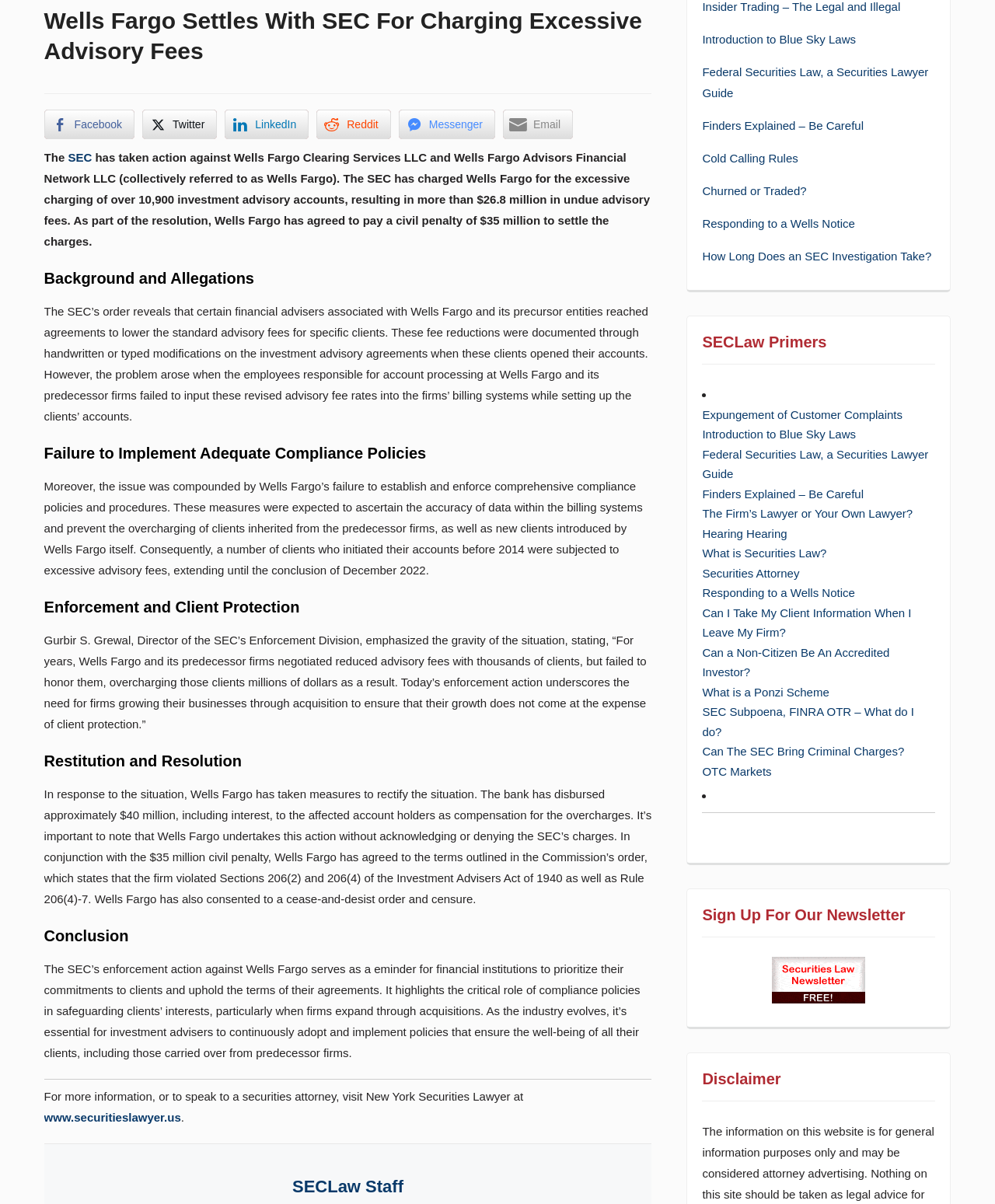Provide the bounding box coordinates for the specified HTML element described in this description: "What is Securities Law?". The coordinates should be four float numbers ranging from 0 to 1, in the format [left, top, right, bottom].

[0.706, 0.454, 0.831, 0.465]